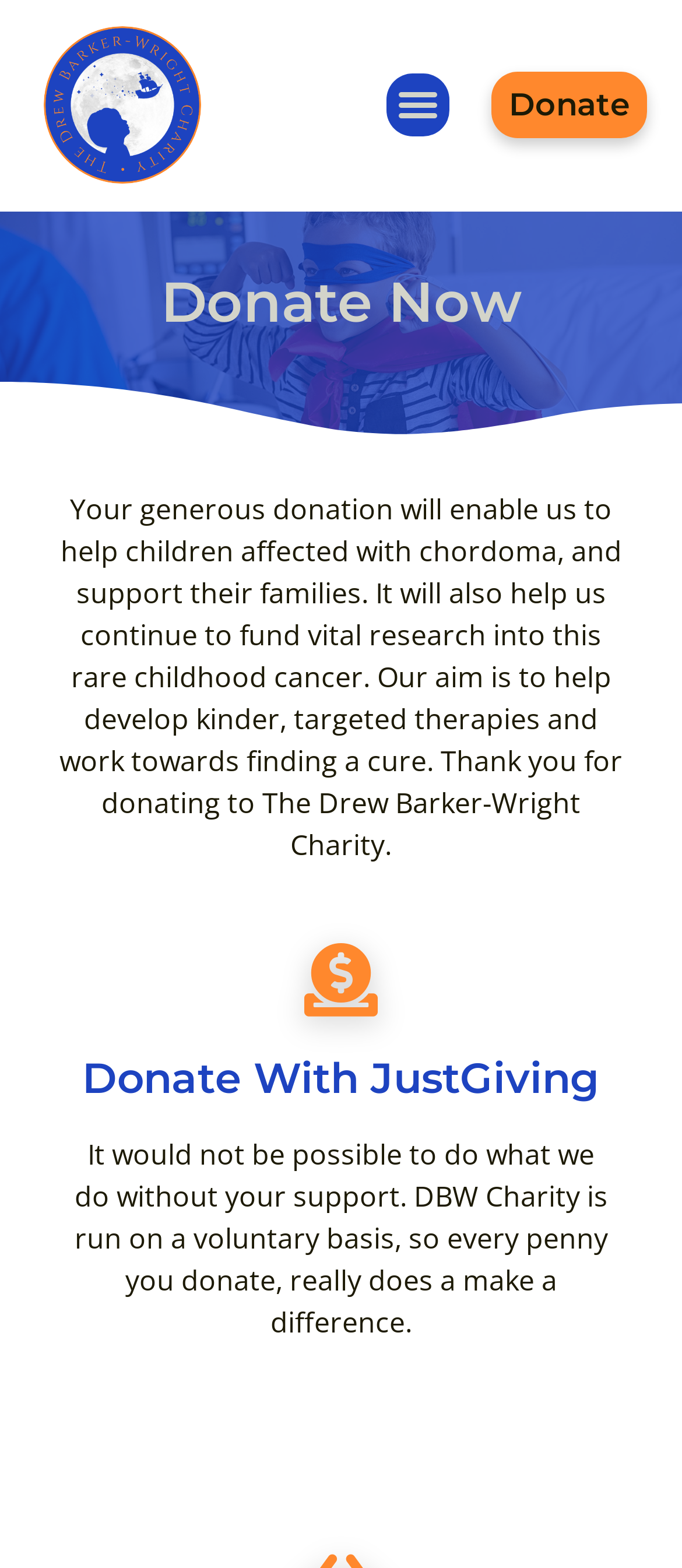How can I donate to this charity?
Refer to the image and give a detailed answer to the question.

The webpage provides a link to 'Donate With JustGiving' which suggests that one way to donate to this charity is through the JustGiving platform.